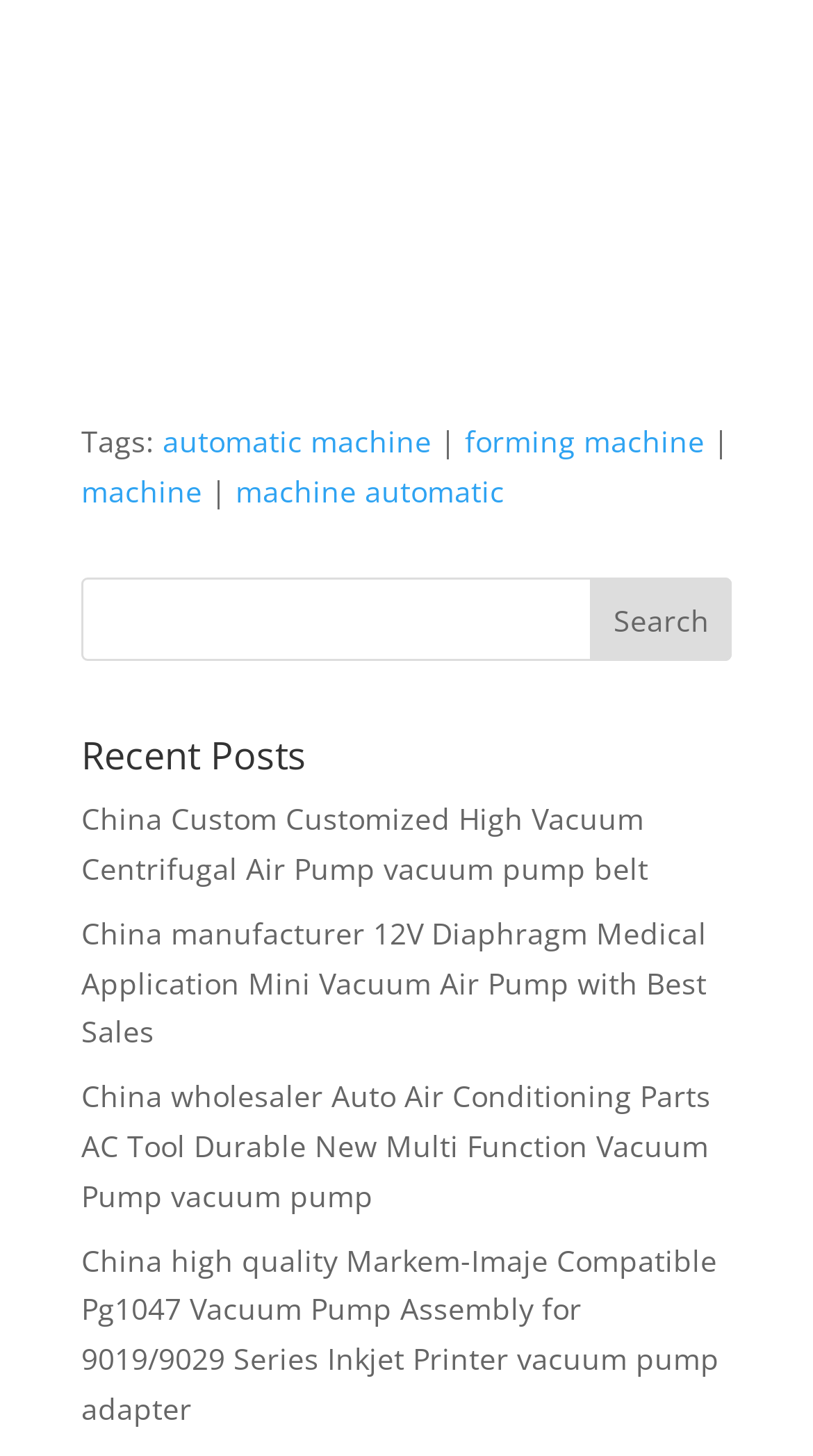Please give the bounding box coordinates of the area that should be clicked to fulfill the following instruction: "View recent posts". The coordinates should be in the format of four float numbers from 0 to 1, i.e., [left, top, right, bottom].

[0.1, 0.506, 0.9, 0.546]